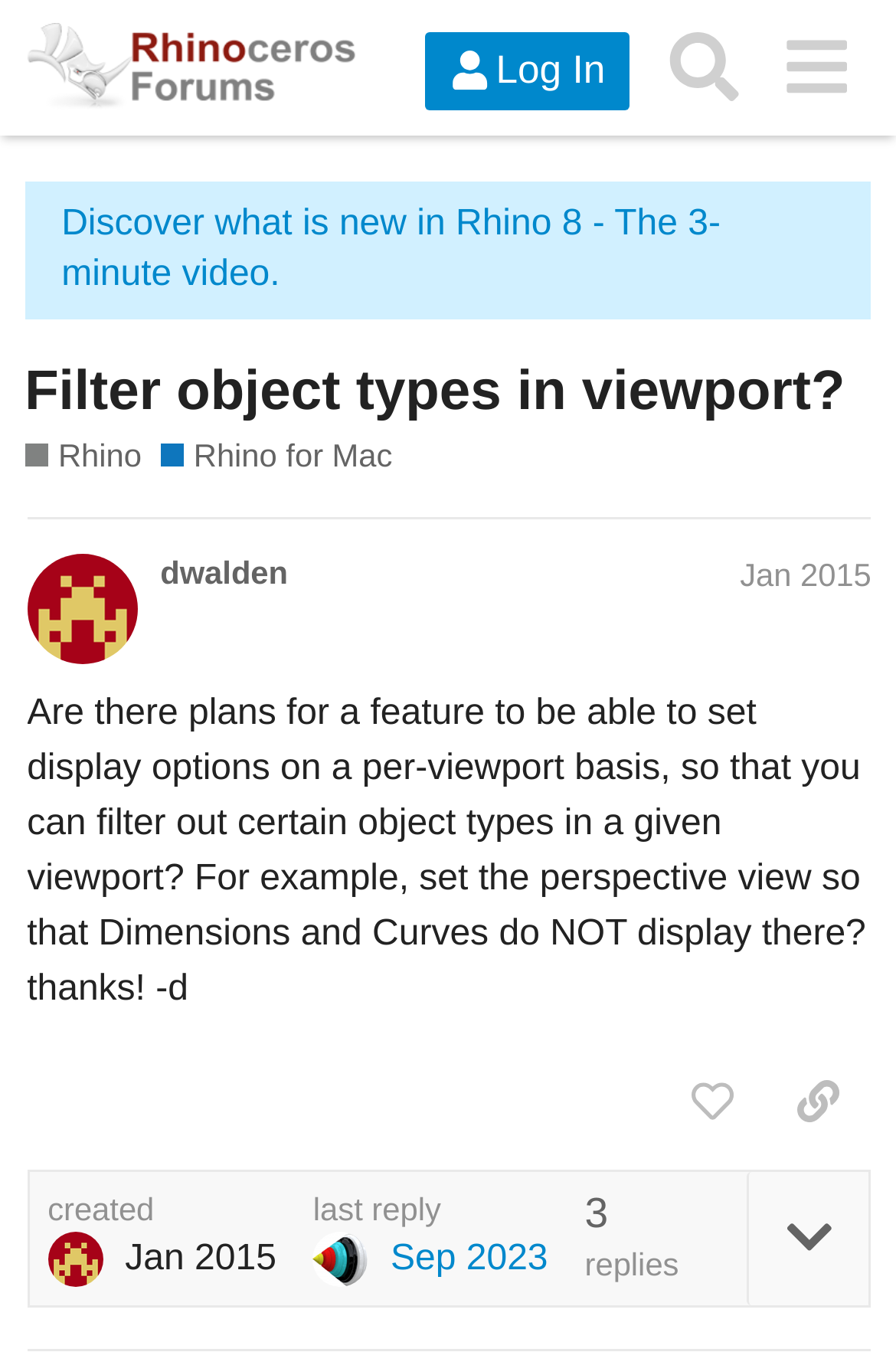Pinpoint the bounding box coordinates of the area that must be clicked to complete this instruction: "Contact Redazione".

None